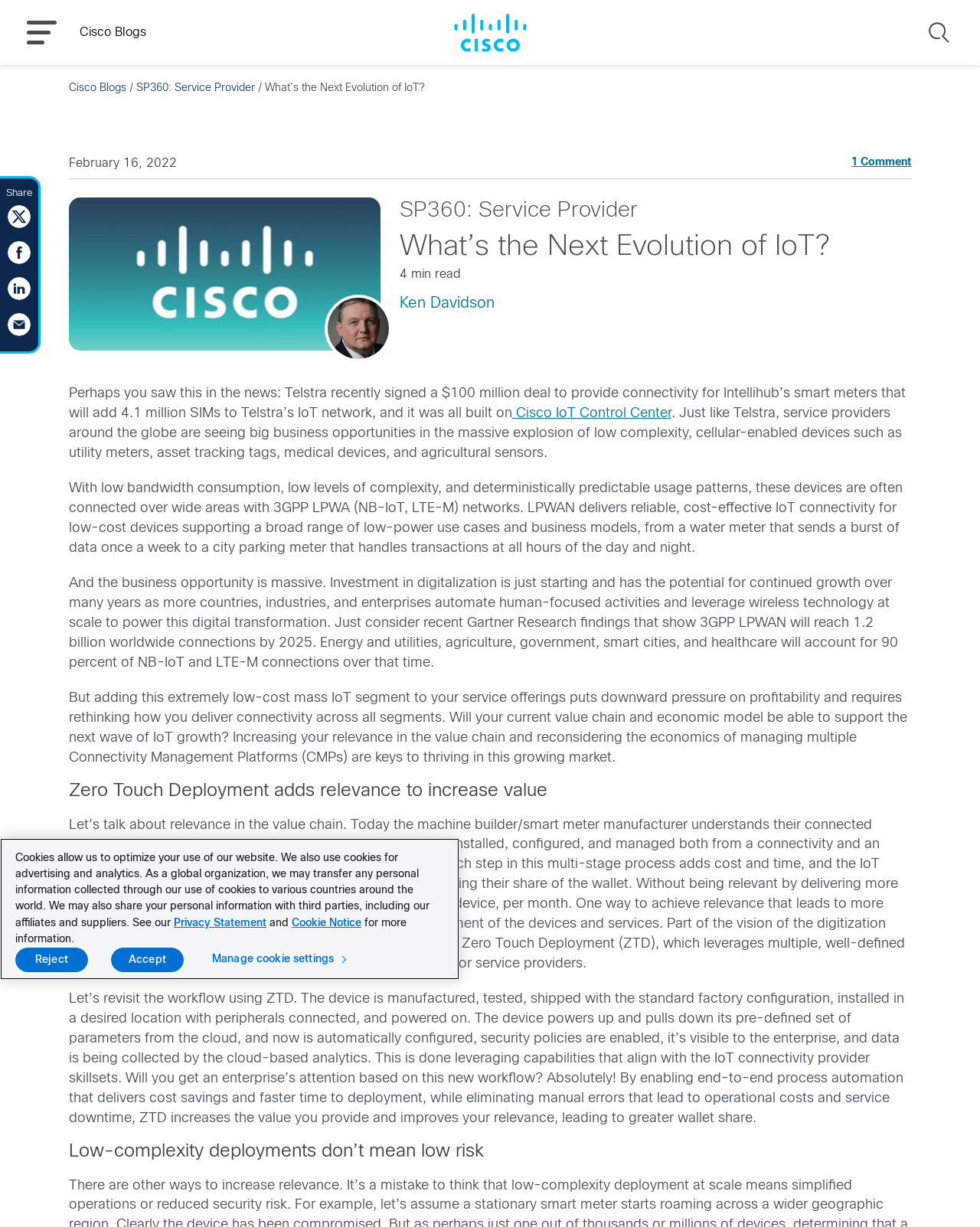What is the predicted number of 3GPP LPWAN connections by 2025?
Based on the image, please offer an in-depth response to the question.

I found the predicted number by reading the text 'Just consider recent Gartner Research findings that show 3GPP LPWAN will reach 1.2 billion worldwide connections by 2025.' which is located in the middle of the blog post.